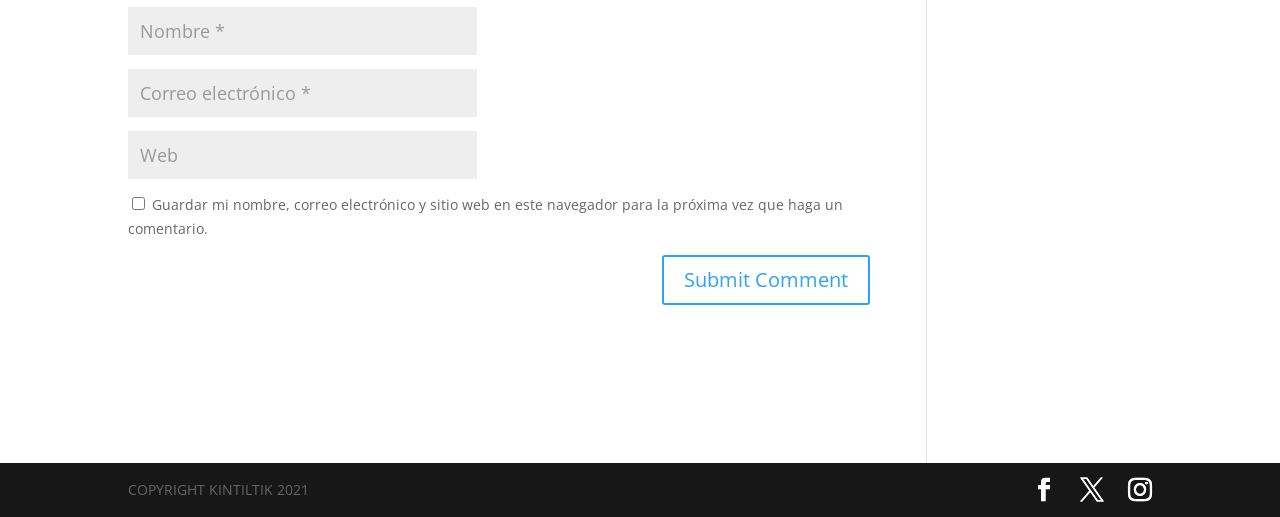What is the copyright information at the bottom of the page?
Using the image, elaborate on the answer with as much detail as possible.

The static text at the bottom of the page reads 'COPYRIGHT KINTILTIK 2021', indicating that the webpage's content is copyrighted by KINTILTIK and the copyright year is 2021.